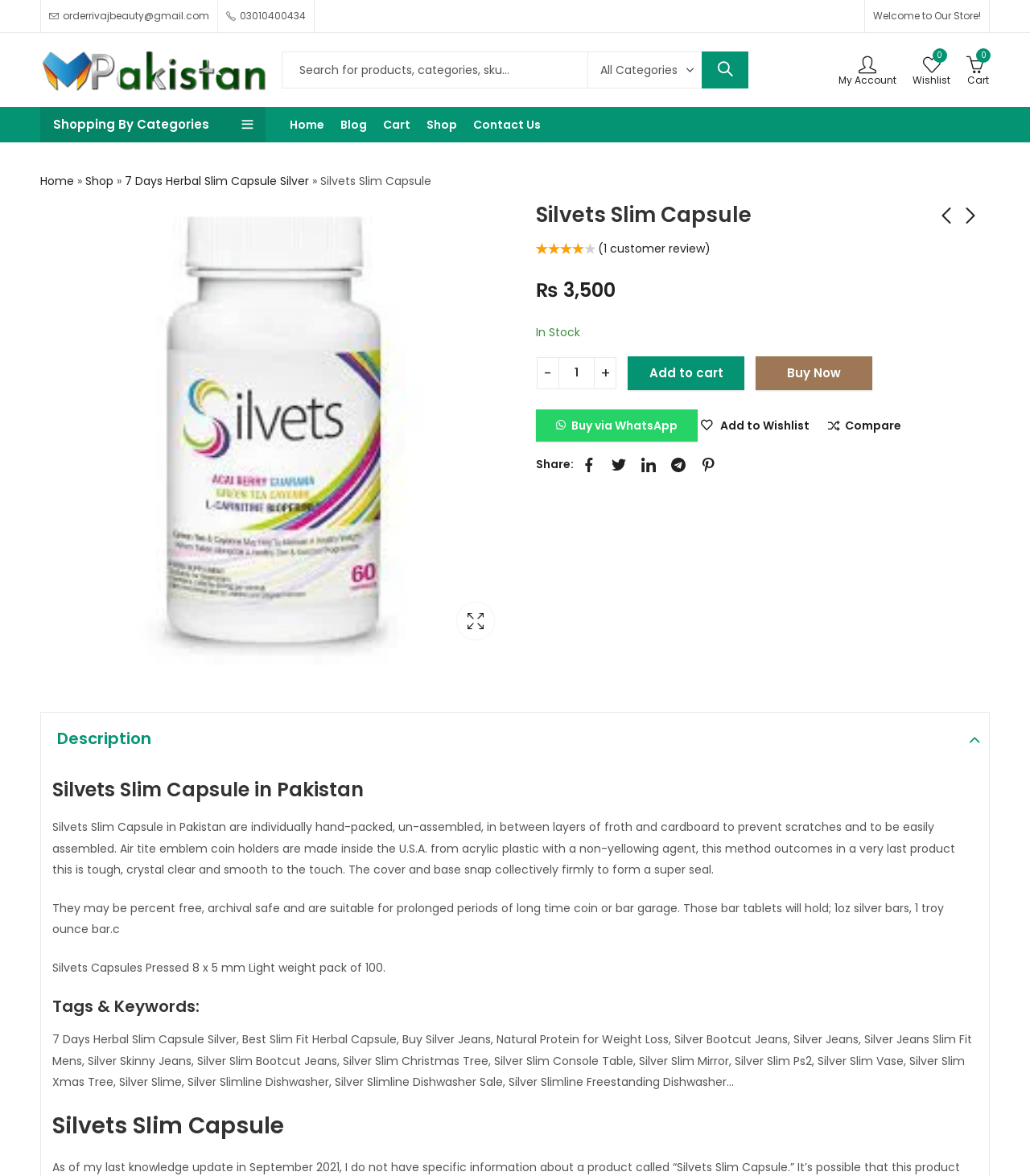Determine the bounding box coordinates of the element's region needed to click to follow the instruction: "Contact Us". Provide these coordinates as four float numbers between 0 and 1, formatted as [left, top, right, bottom].

[0.452, 0.091, 0.533, 0.121]